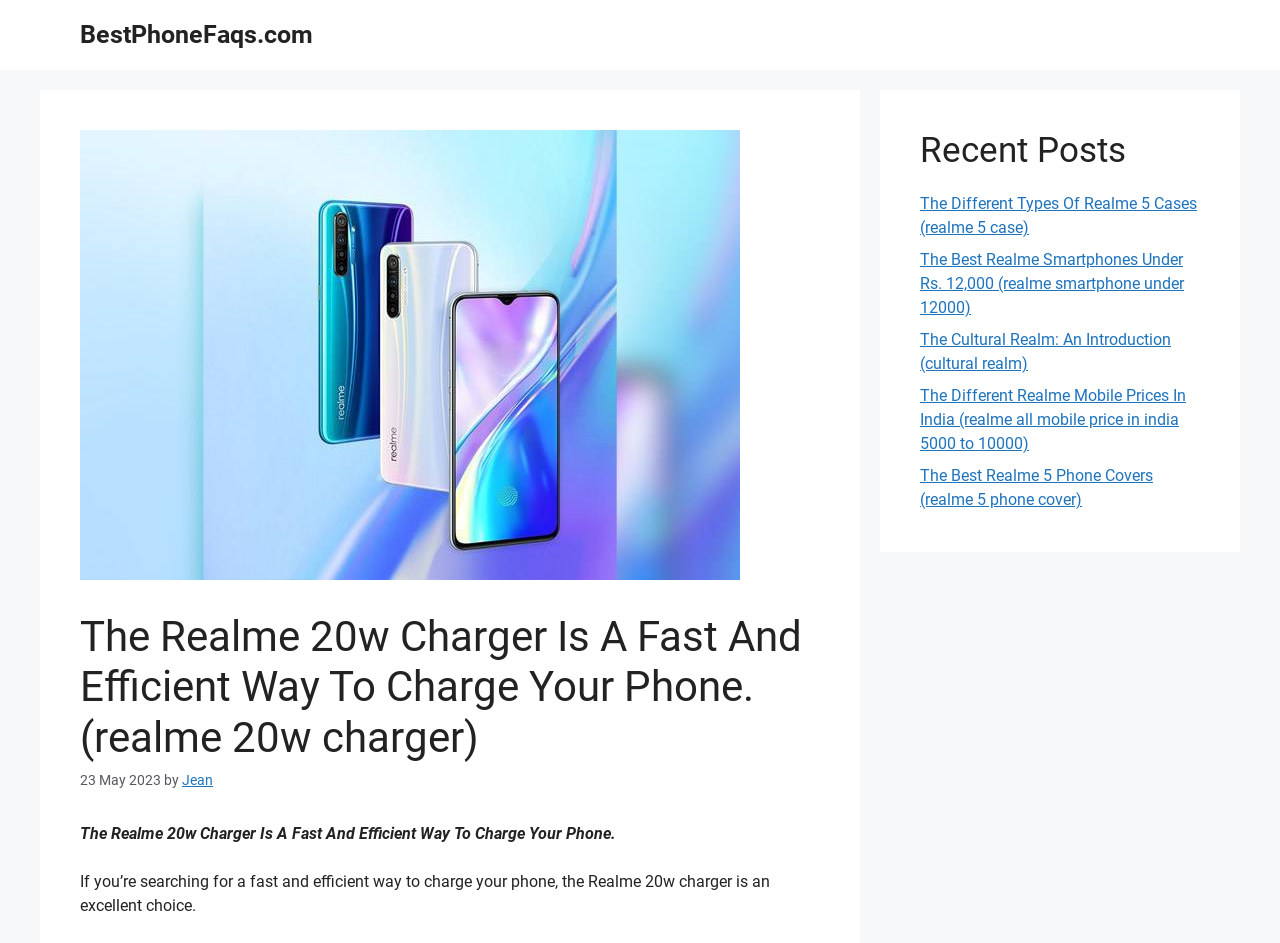What is the date of the article?
From the image, provide a succinct answer in one word or a short phrase.

23 May 2023